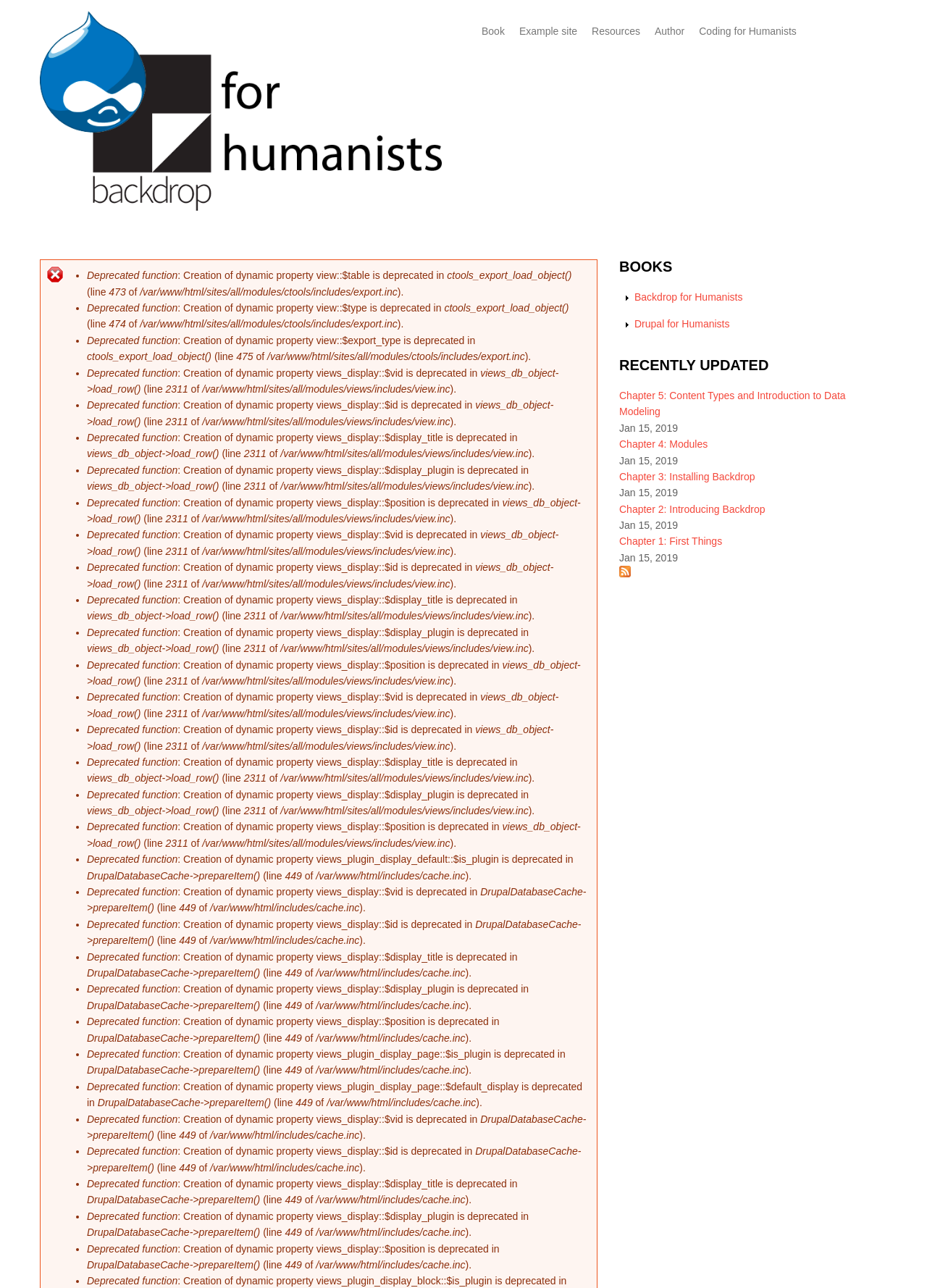Provide the bounding box coordinates of the section that needs to be clicked to accomplish the following instruction: "Click the 'Resources' link."

[0.631, 0.012, 0.698, 0.036]